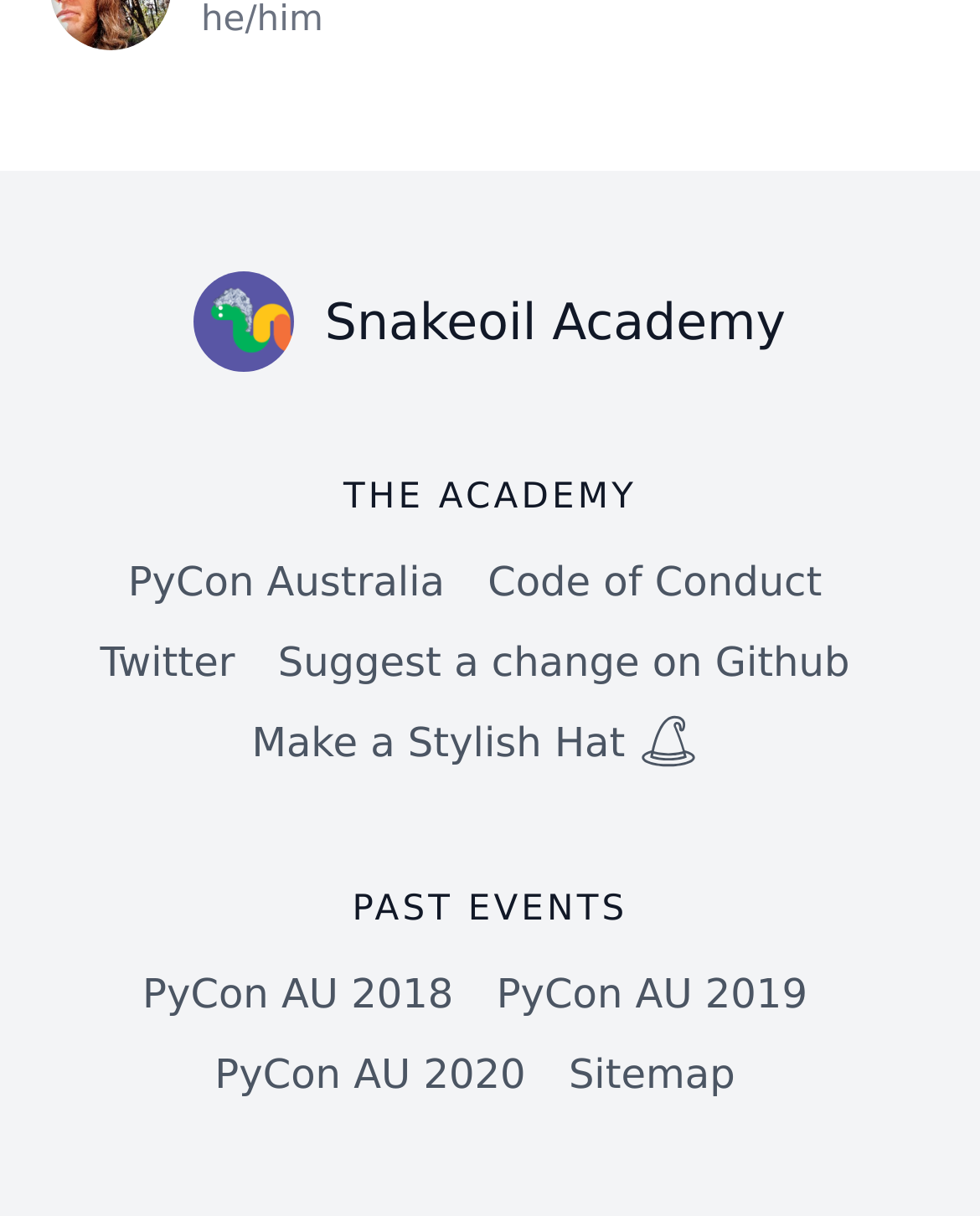Provide your answer to the question using just one word or phrase: How many past events are listed?

3